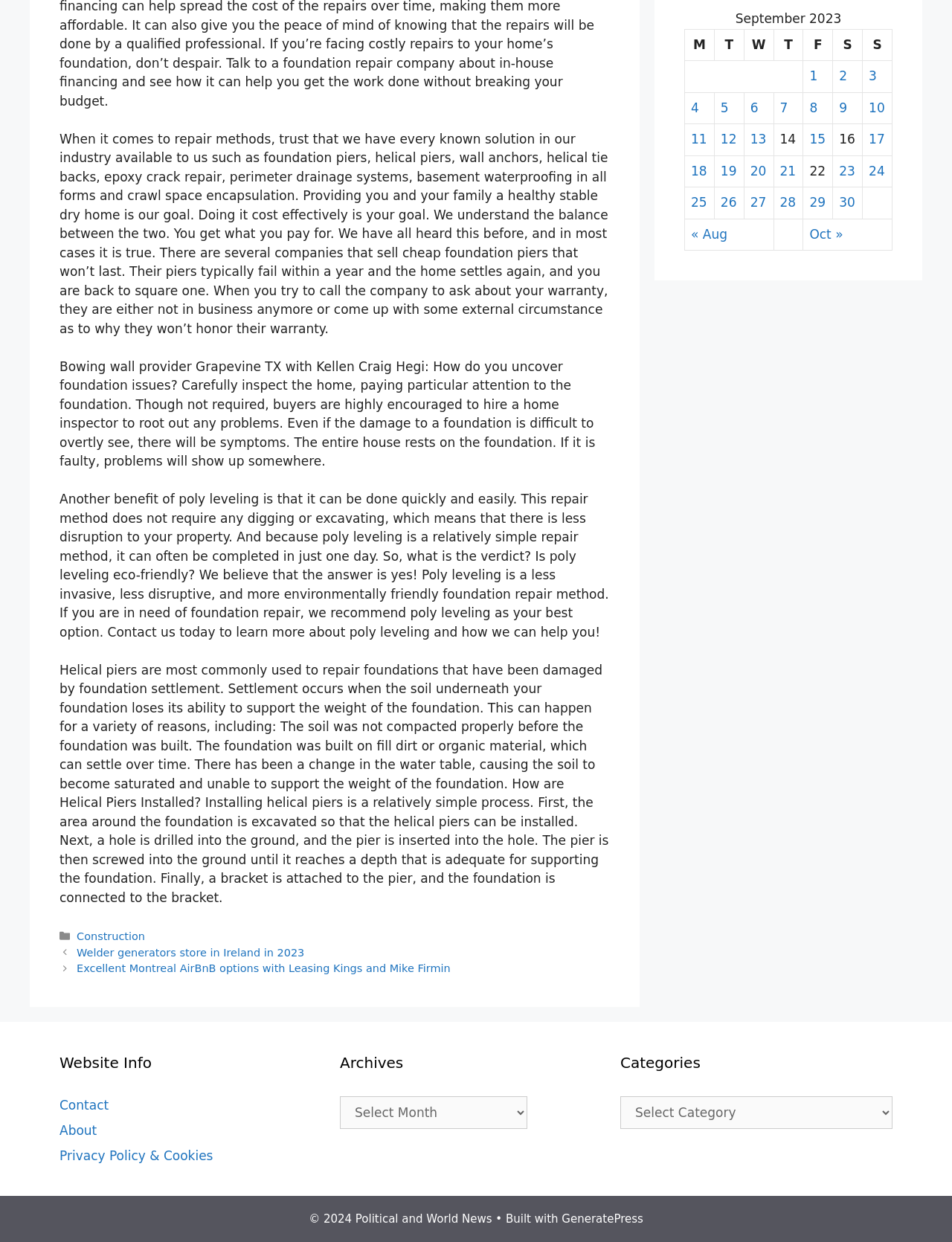Answer the question below with a single word or a brief phrase: 
How many columns are in the table?

7